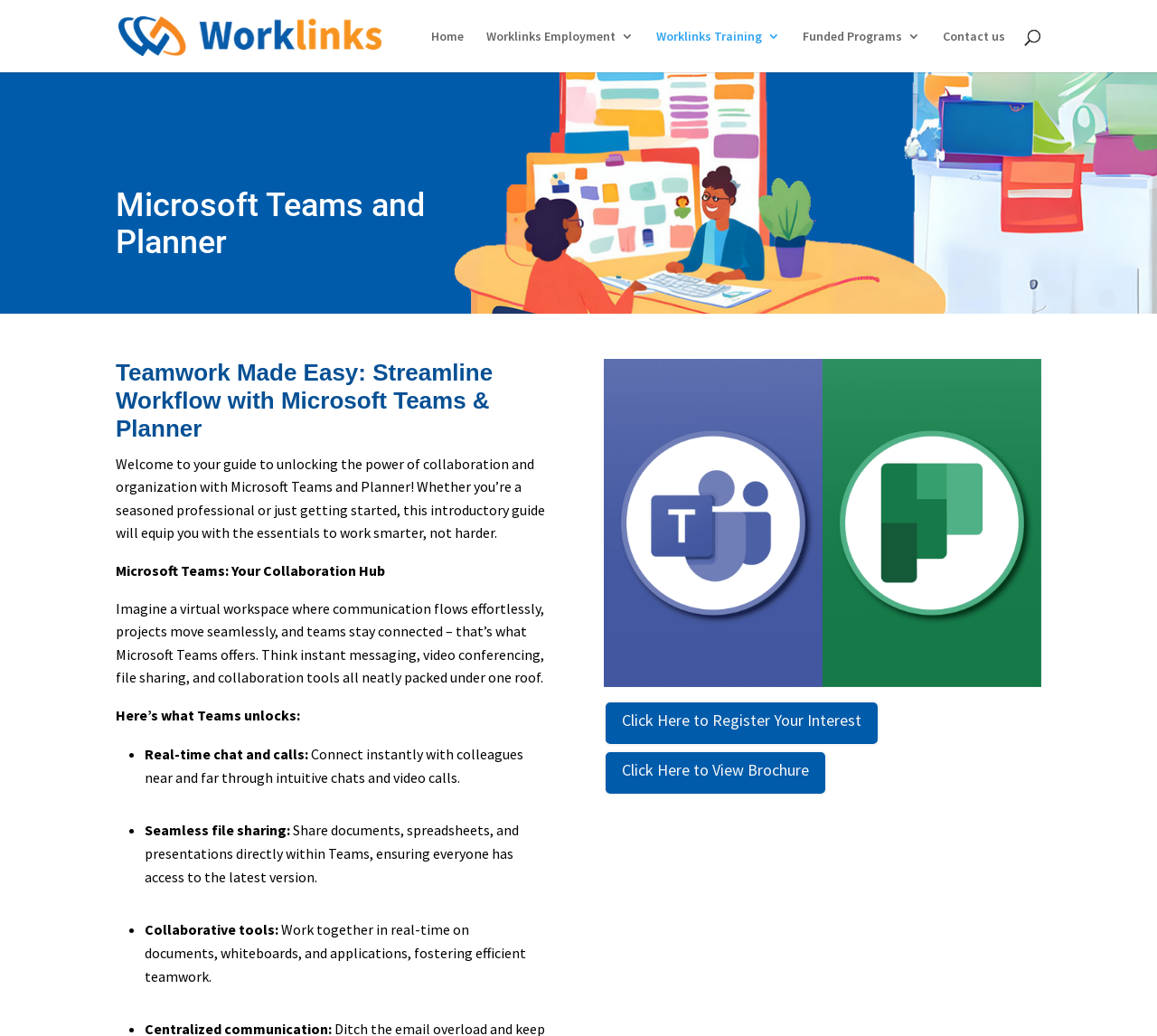Please answer the following query using a single word or phrase: 
What is the benefit of using Microsoft Teams for file sharing?

Ensuring everyone has access to the latest version